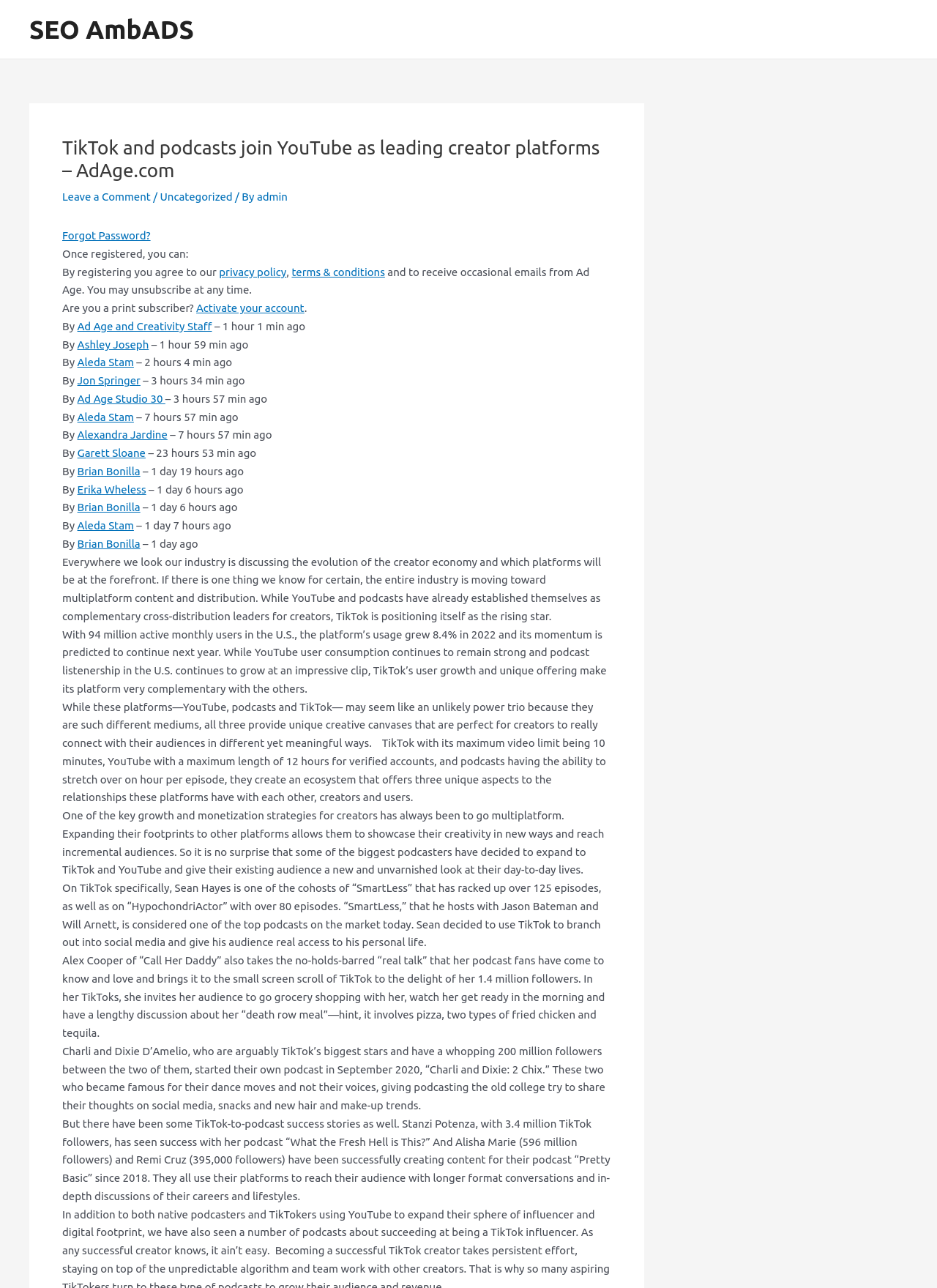Please specify the bounding box coordinates of the region to click in order to perform the following instruction: "Click on 'admin'".

[0.274, 0.148, 0.307, 0.158]